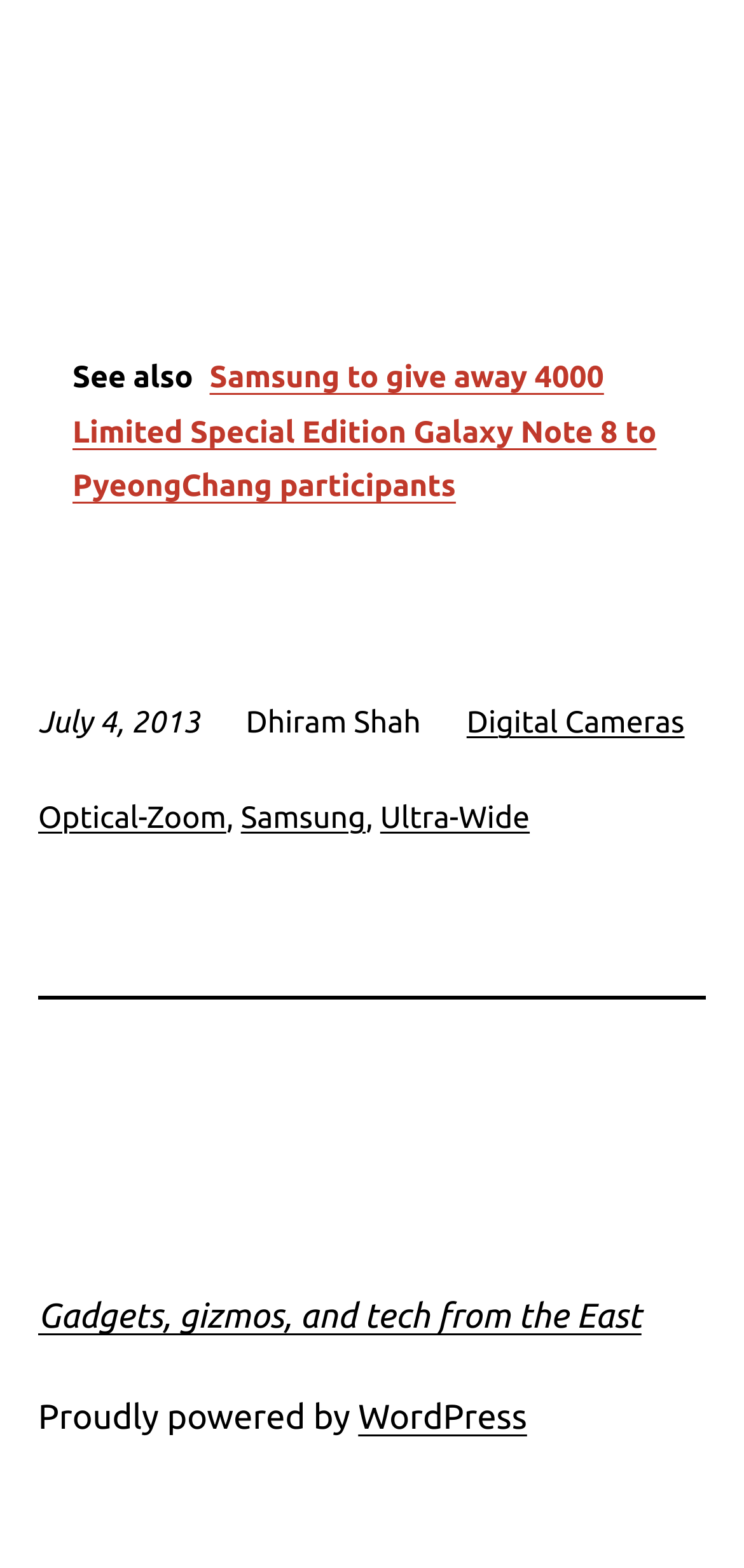Respond concisely with one word or phrase to the following query:
What is the category of the article?

Gadgets